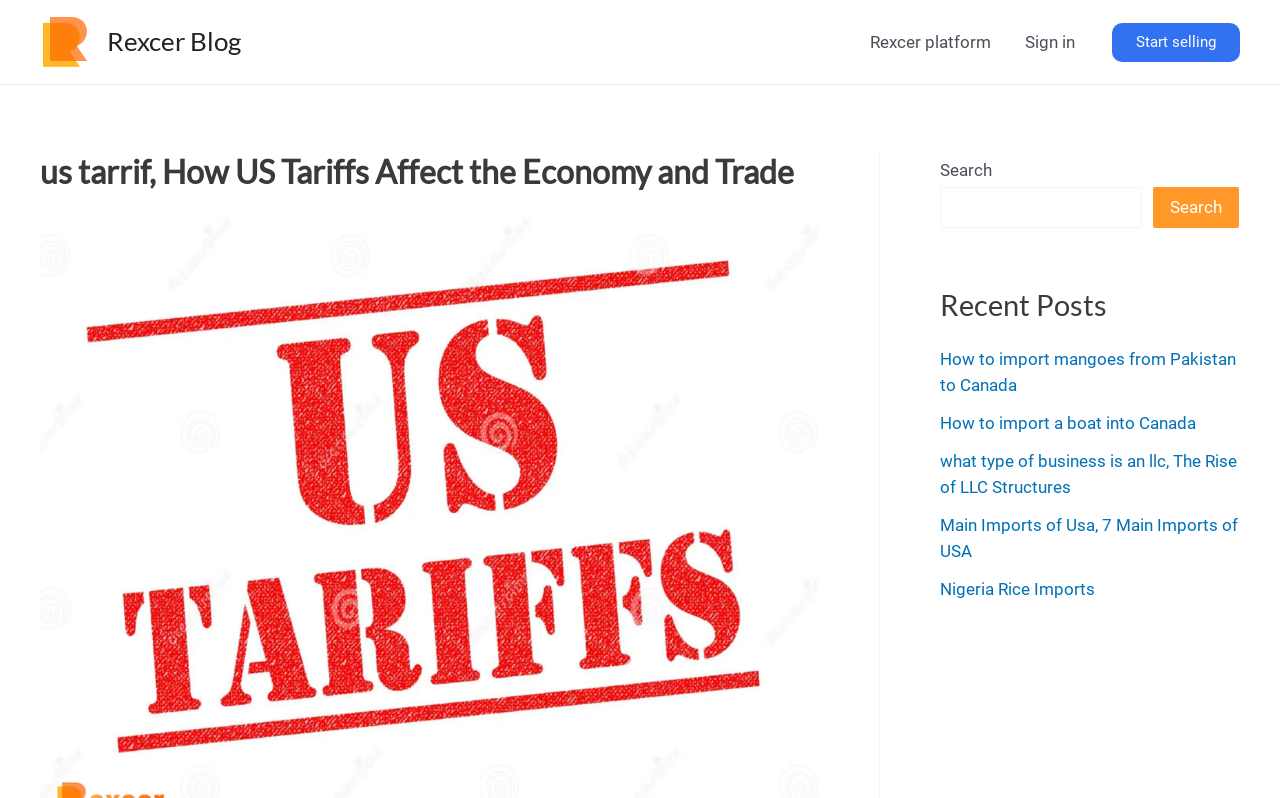How many recent posts are listed?
Look at the image and construct a detailed response to the question.

I counted the number of links under the 'Recent Posts' section, which are 'How to import mangoes from Pakistan to Canada', 'How to import a boat into Canada', 'what type of business is an llc, The Rise of LLC Structures', 'Main Imports of Usa, 7 Main Imports of USA', and 'Nigeria Rice Imports', so there are 5 recent posts listed.